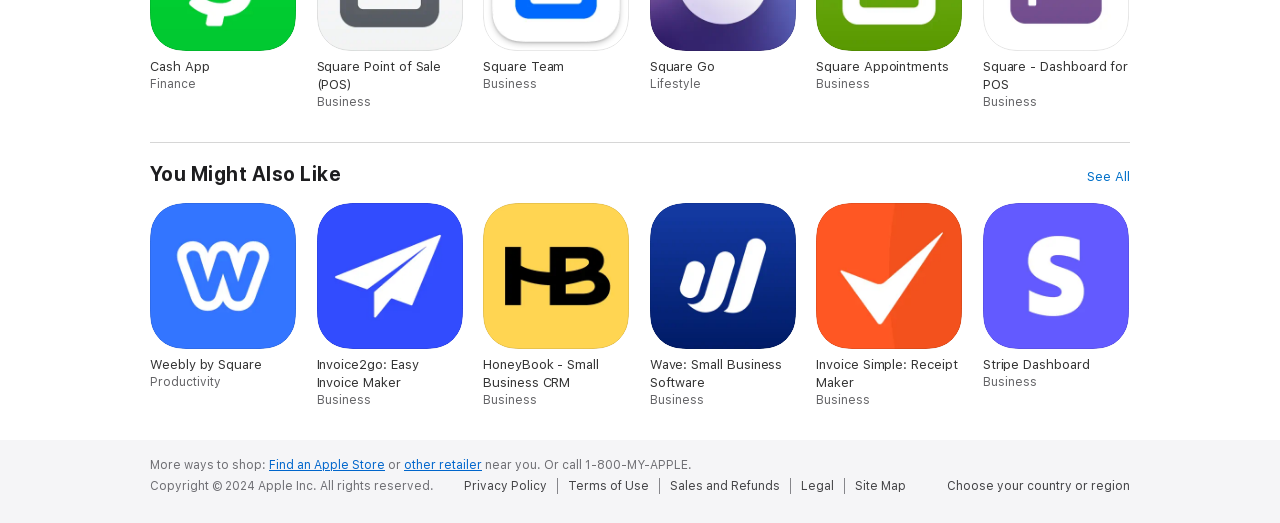Determine the bounding box coordinates of the region to click in order to accomplish the following instruction: "Visit 'Invoice2go: Easy Invoice Maker'". Provide the coordinates as four float numbers between 0 and 1, specifically [left, top, right, bottom].

[0.247, 0.387, 0.362, 0.779]